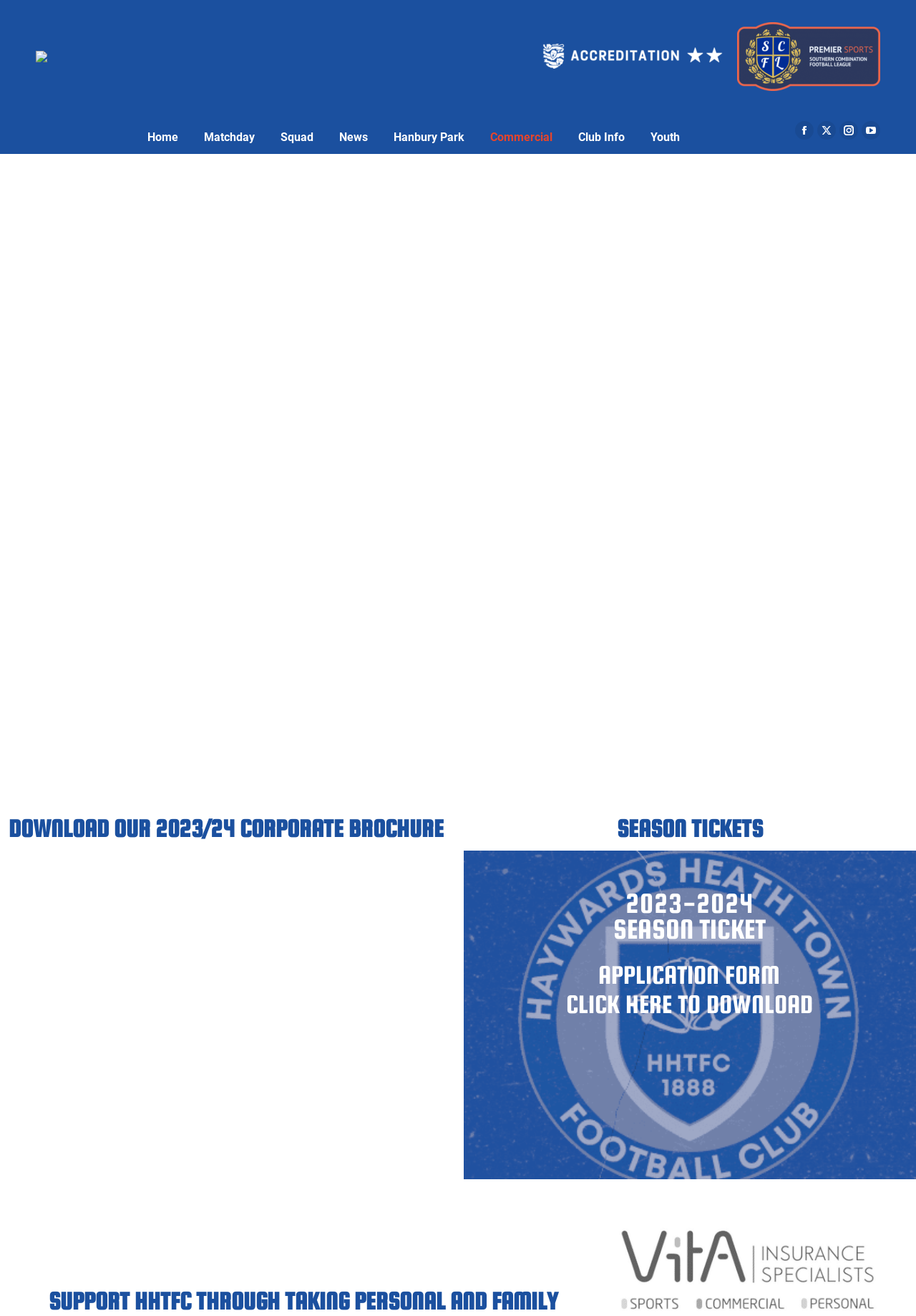Please answer the following question using a single word or phrase: 
What is the title of the second heading?

DOWNLOAD OUR 2023/24 CORPORATE BROCHURE